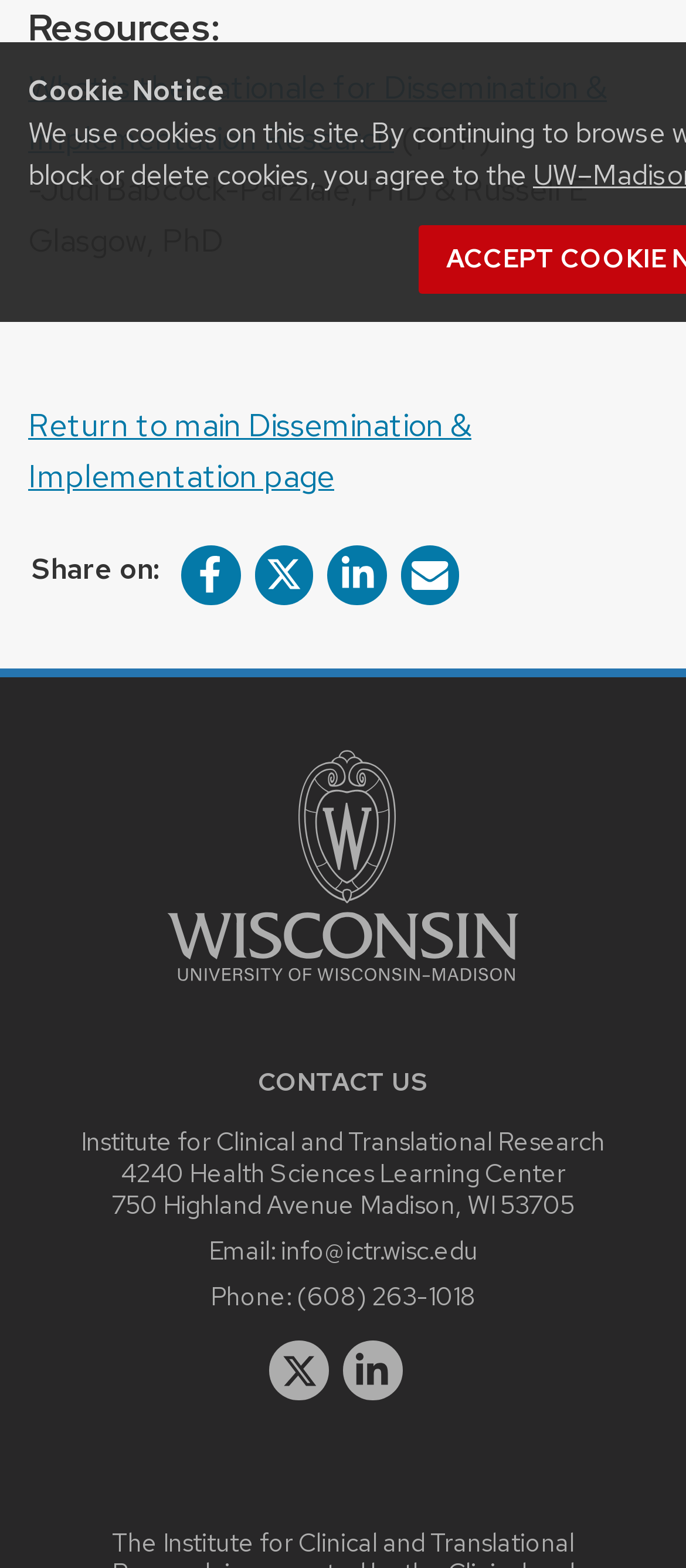Please specify the bounding box coordinates of the clickable region to carry out the following instruction: "Return to main Dissemination & Implementation page". The coordinates should be four float numbers between 0 and 1, in the format [left, top, right, bottom].

[0.041, 0.258, 0.687, 0.317]